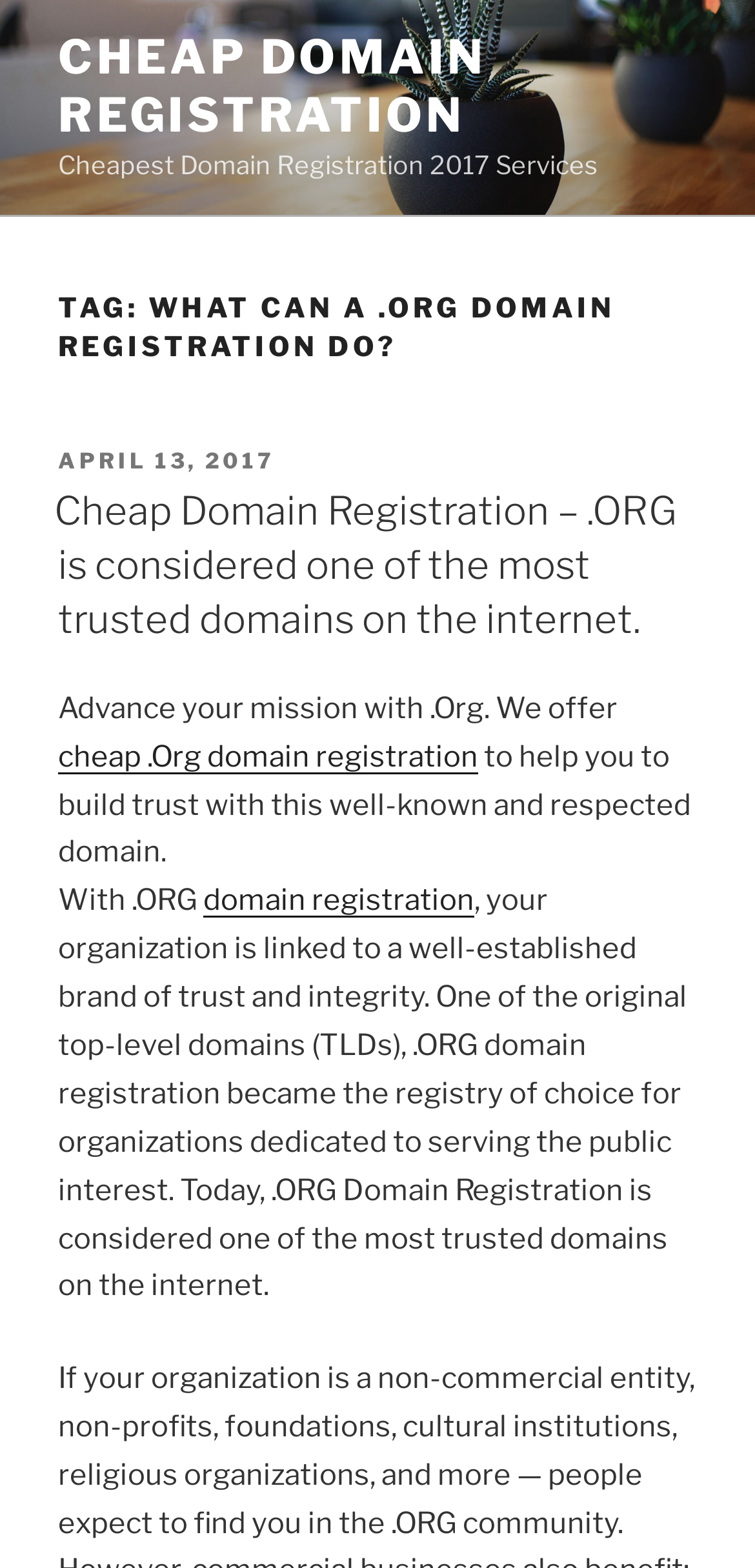Given the description Cheap Domain Registration, predict the bounding box coordinates of the UI element. Ensure the coordinates are in the format (top-left x, top-left y, bottom-right x, bottom-right y) and all values are between 0 and 1.

[0.077, 0.019, 0.644, 0.091]